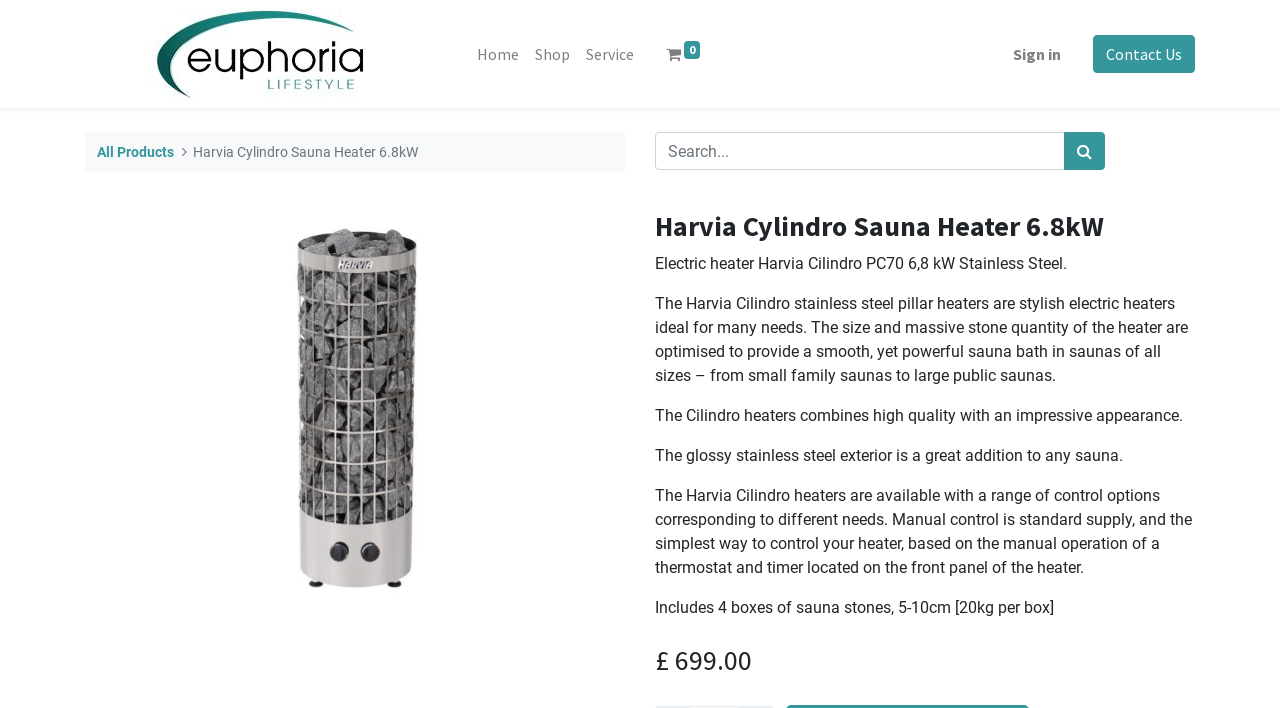Find the bounding box coordinates of the element to click in order to complete this instruction: "Click the logo of Euphoria Lifestyle". The bounding box coordinates must be four float numbers between 0 and 1, denoted as [left, top, right, bottom].

[0.066, 0.011, 0.348, 0.141]